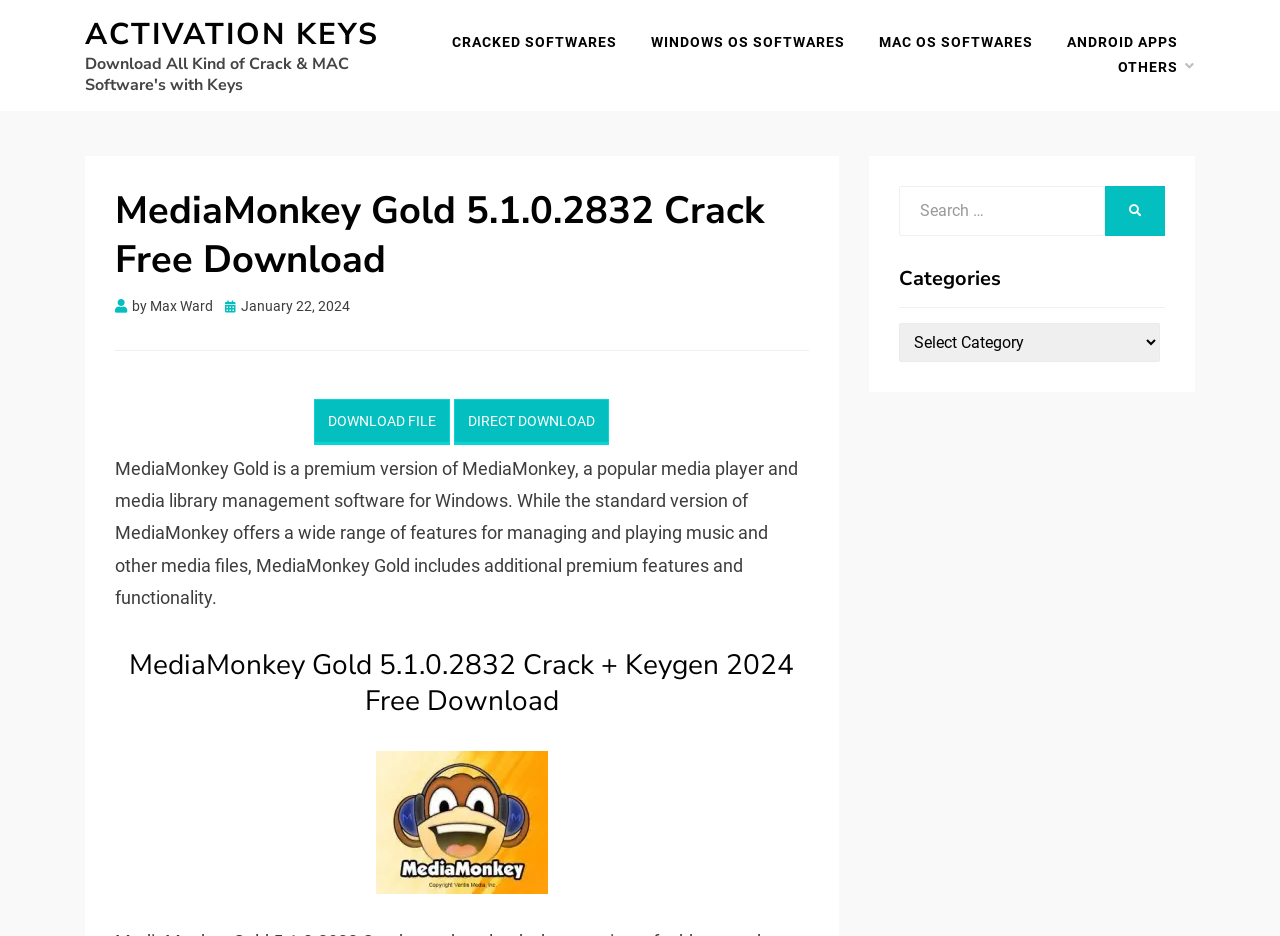From the webpage screenshot, predict the bounding box coordinates (top-left x, top-left y, bottom-right x, bottom-right y) for the UI element described here: Cracked Softwares

[0.34, 0.032, 0.495, 0.059]